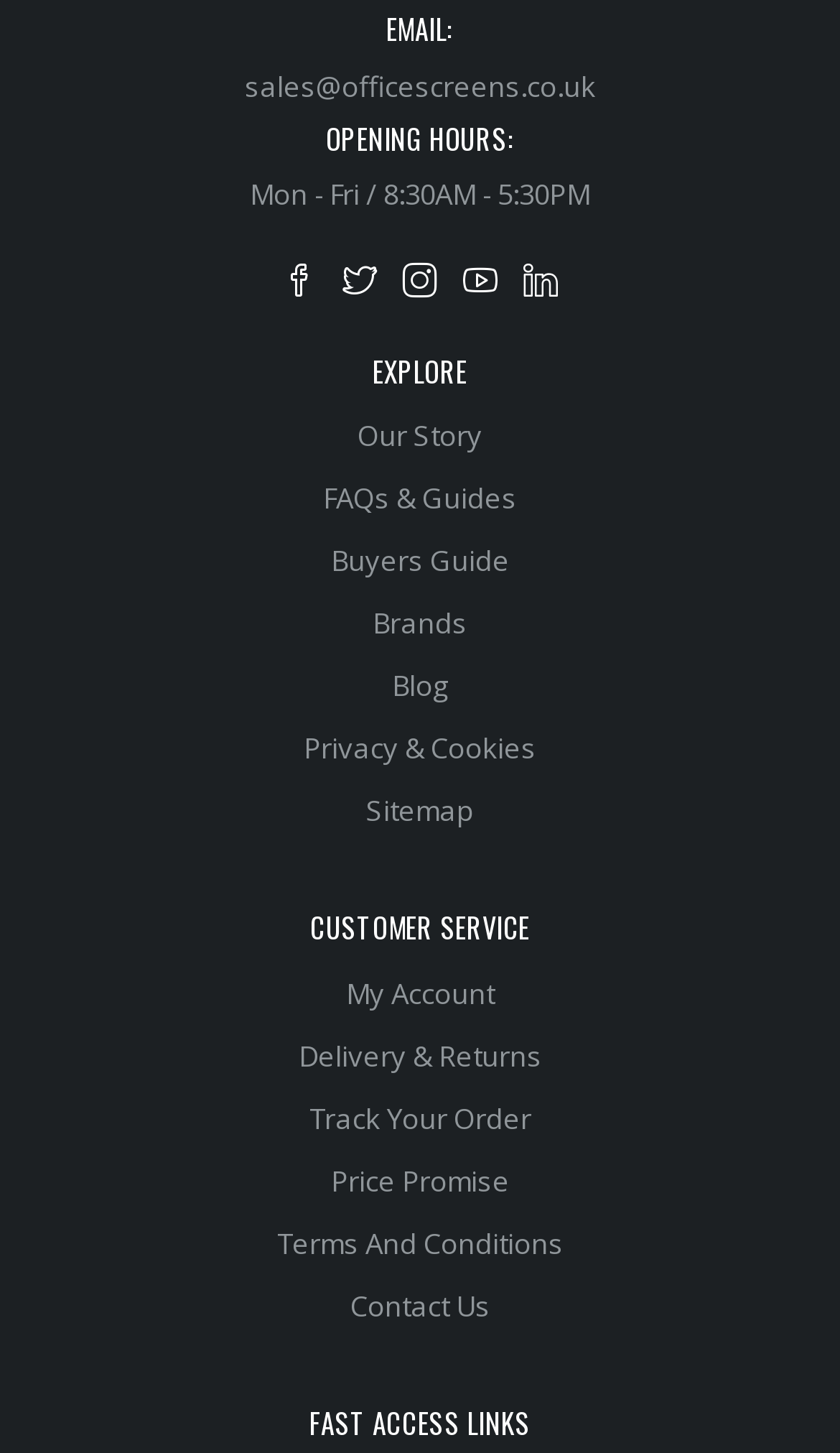Please identify the bounding box coordinates of the clickable region that I should interact with to perform the following instruction: "Contact the office via email". The coordinates should be expressed as four float numbers between 0 and 1, i.e., [left, top, right, bottom].

[0.291, 0.045, 0.709, 0.072]